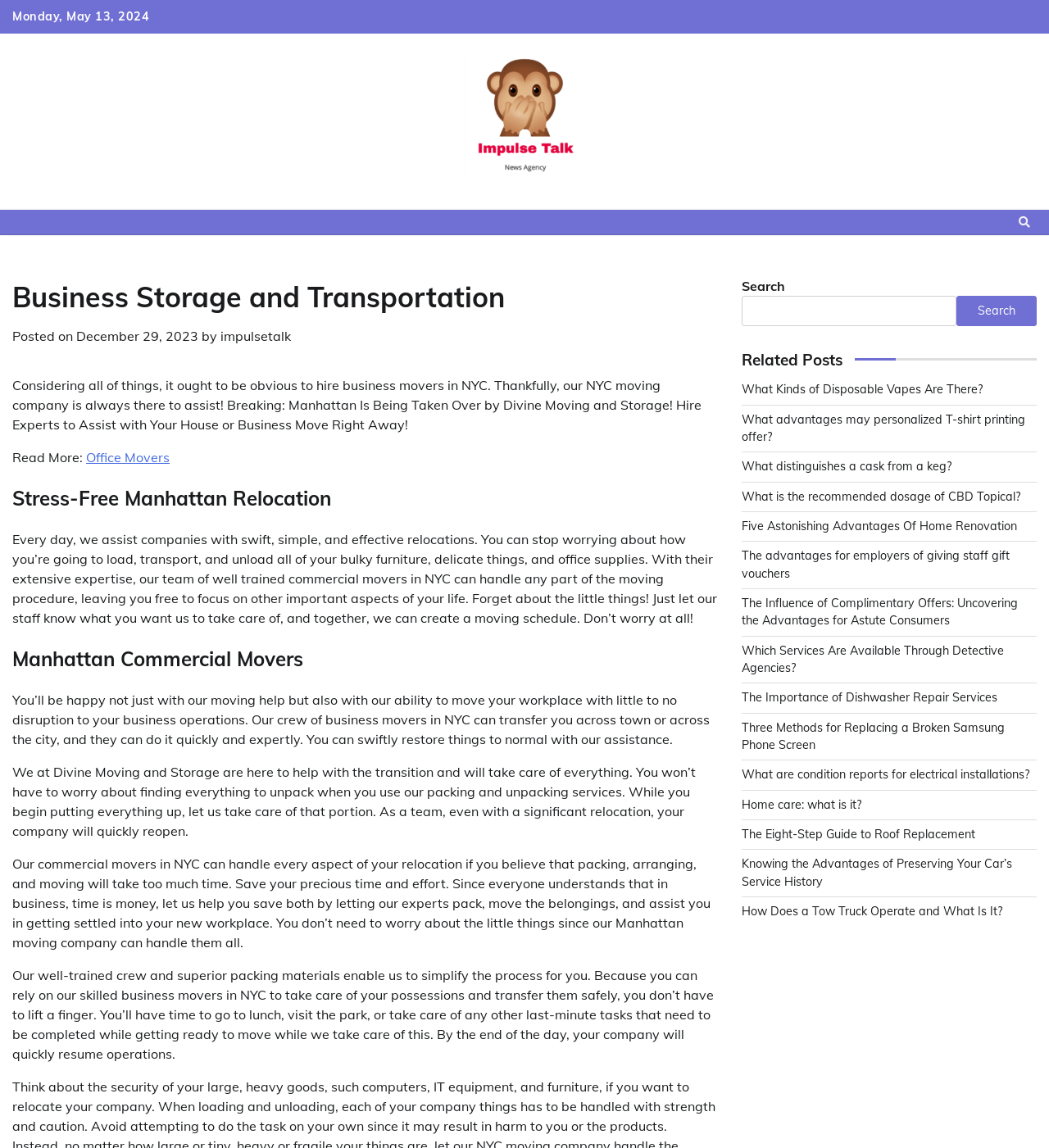Locate the bounding box coordinates of the element that needs to be clicked to carry out the instruction: "Click the 'What Kinds of Disposable Vapes Are There?' link". The coordinates should be given as four float numbers ranging from 0 to 1, i.e., [left, top, right, bottom].

[0.707, 0.333, 0.937, 0.346]